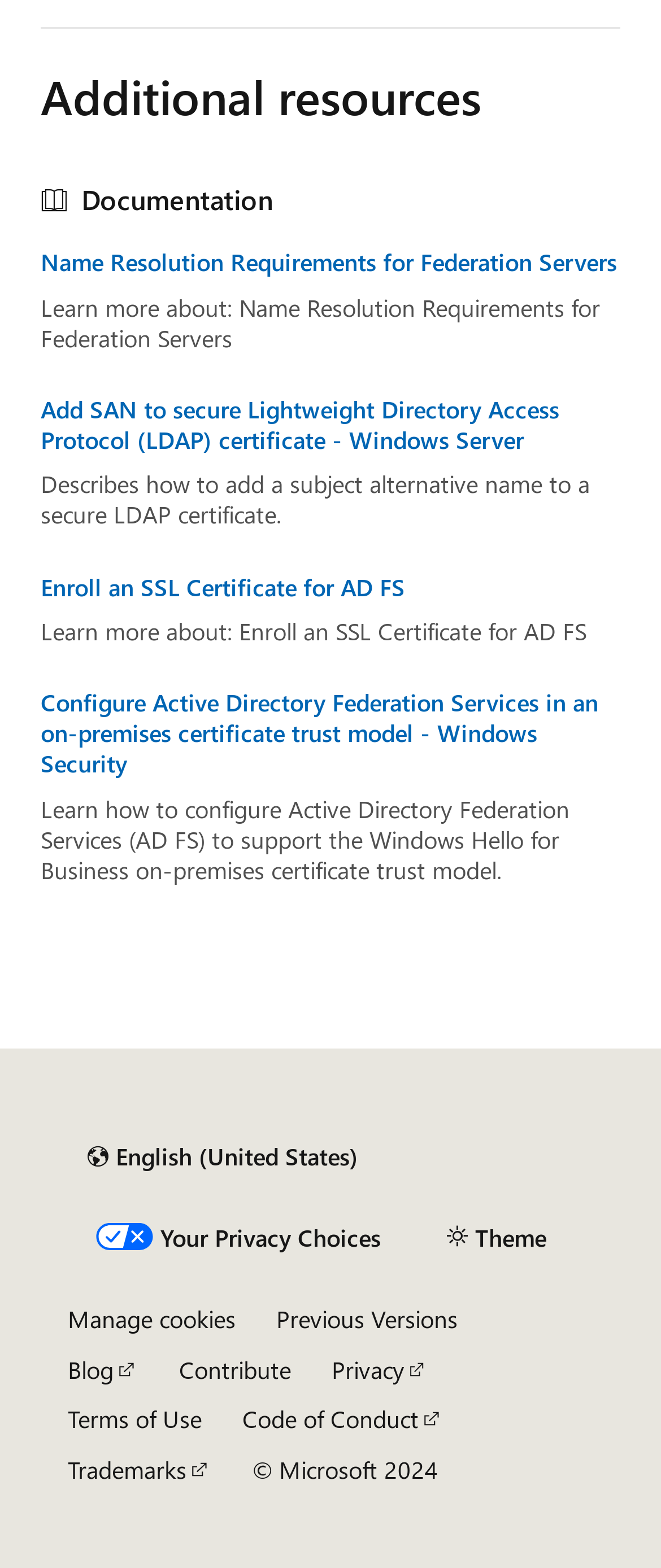What is the purpose of the 'Manage cookies' button?
Please give a detailed and thorough answer to the question, covering all relevant points.

The 'Manage cookies' button is located at the bottom of the page, and its purpose can be inferred from its label, which suggests that it allows users to manage their cookies.